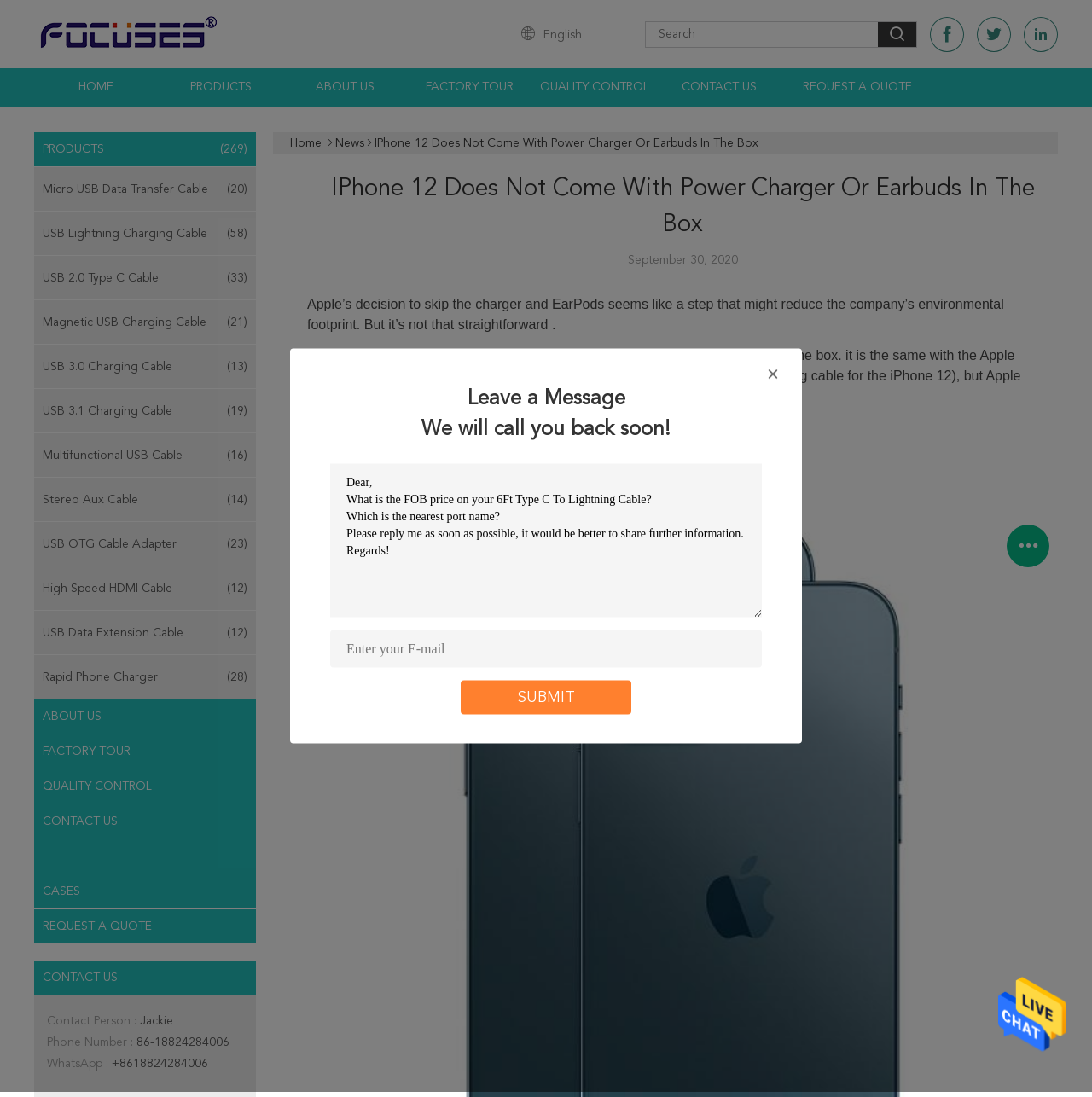Please identify the bounding box coordinates of the area I need to click to accomplish the following instruction: "enter your inquiry details".

[0.302, 0.423, 0.698, 0.563]